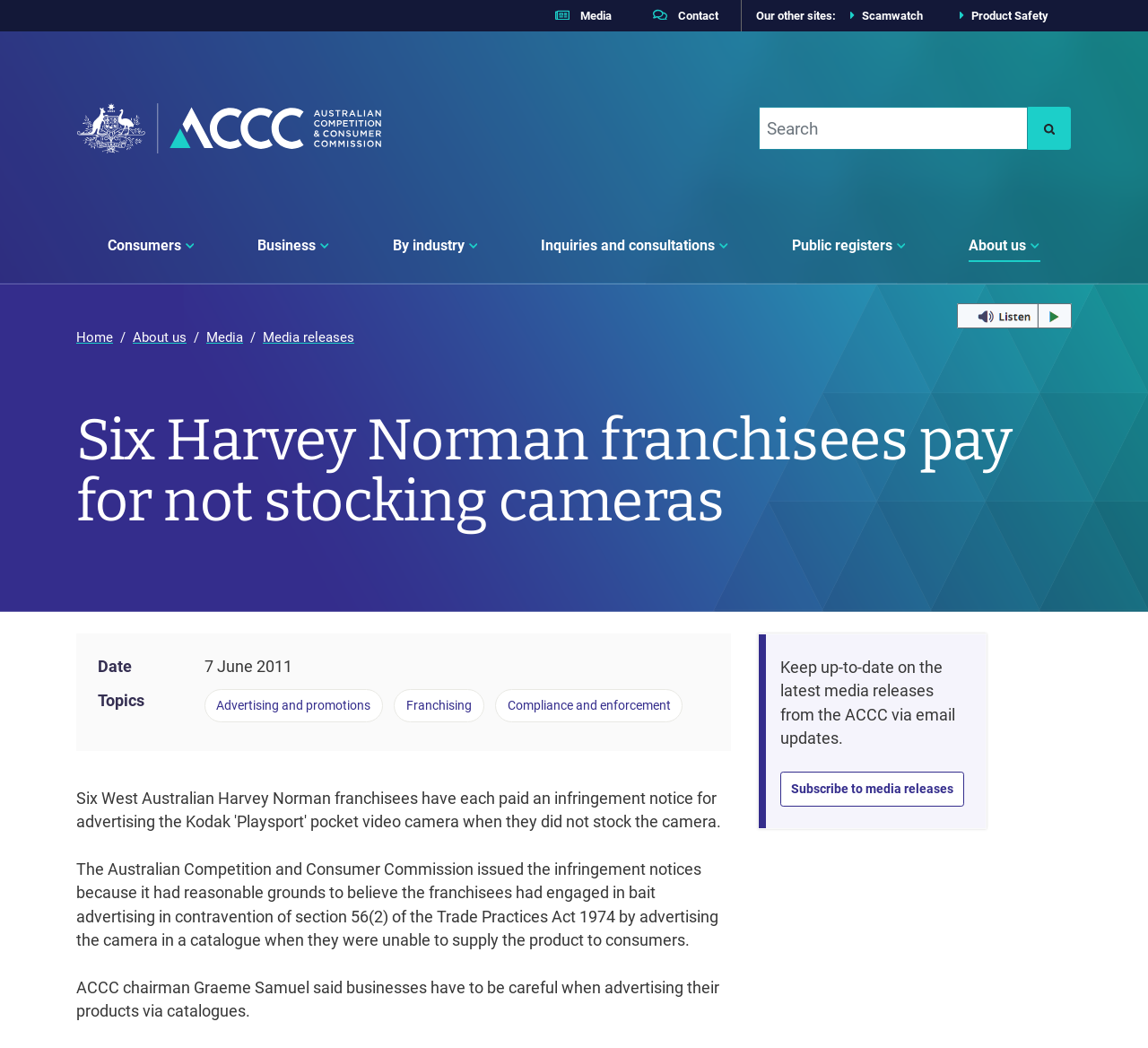Look at the image and give a detailed response to the following question: What is the logo on the top left corner?

The logo on the top left corner is the ACCC logo, which is an image element with a bounding box coordinate of [0.067, 0.099, 0.332, 0.147]. It is a prominent element on the webpage, indicating the Australian Competition and Consumer Commission's branding.